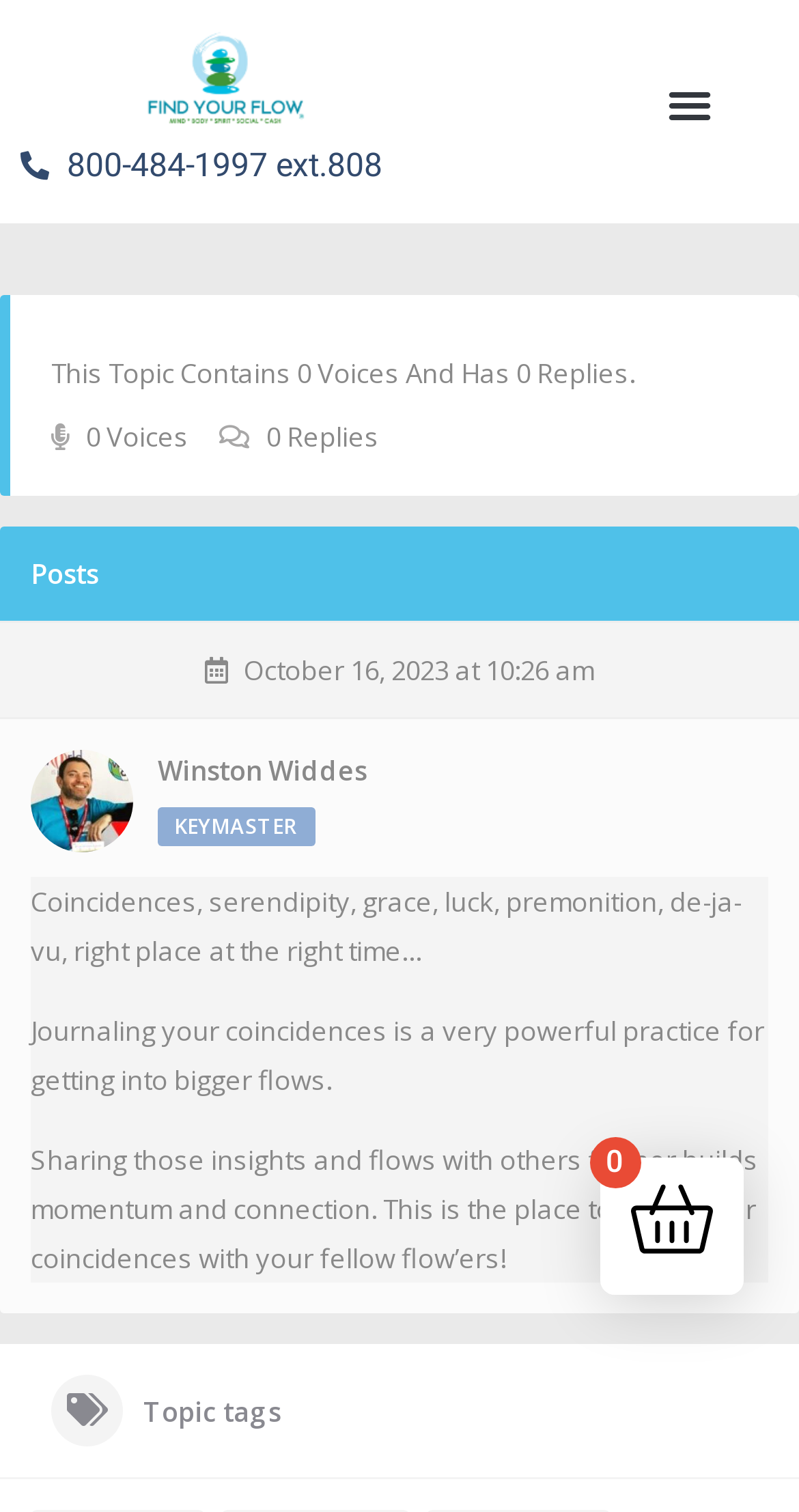What is the phone number displayed on the webpage?
Observe the image and answer the question with a one-word or short phrase response.

800-484-1997 ext.808